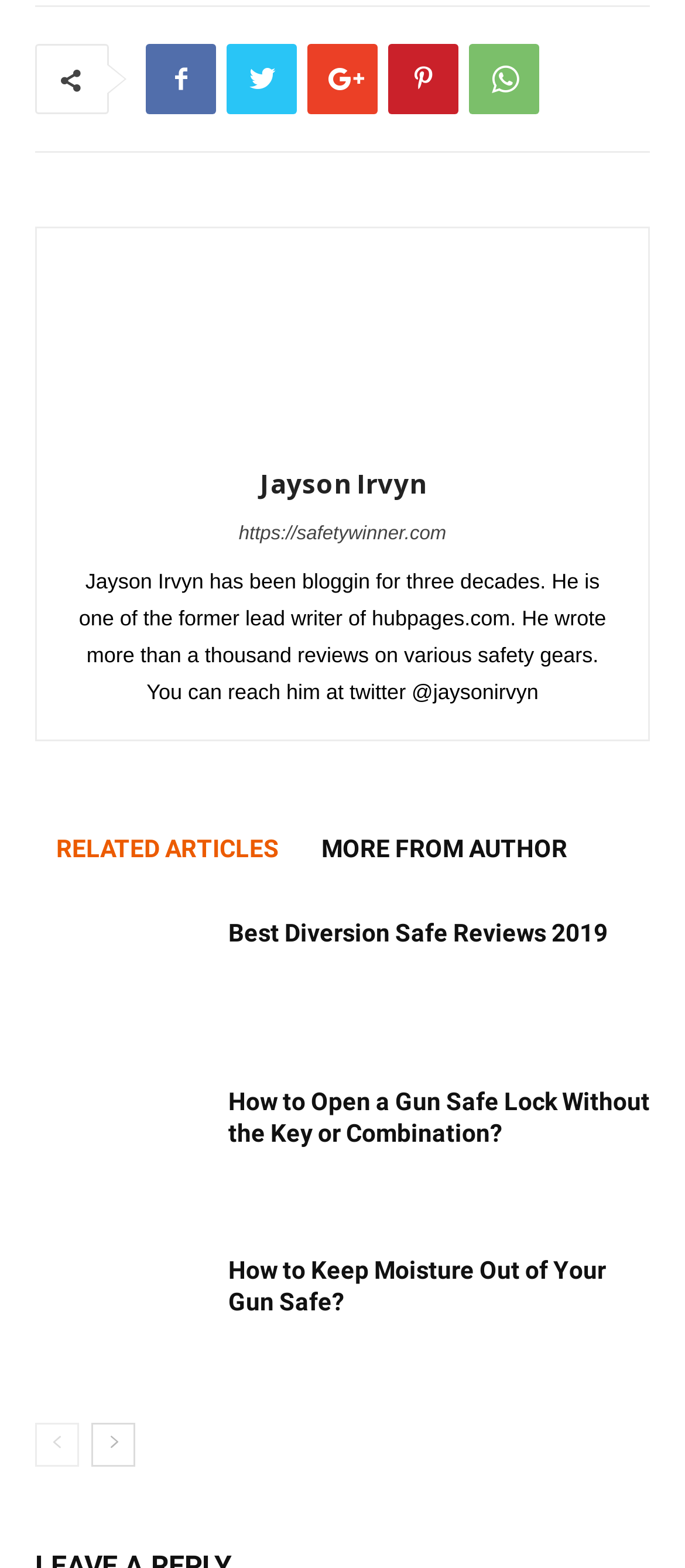Identify the bounding box coordinates of the area you need to click to perform the following instruction: "View How to Open a Gun Safe Lock Without the Key or Combination?".

[0.051, 0.692, 0.308, 0.769]